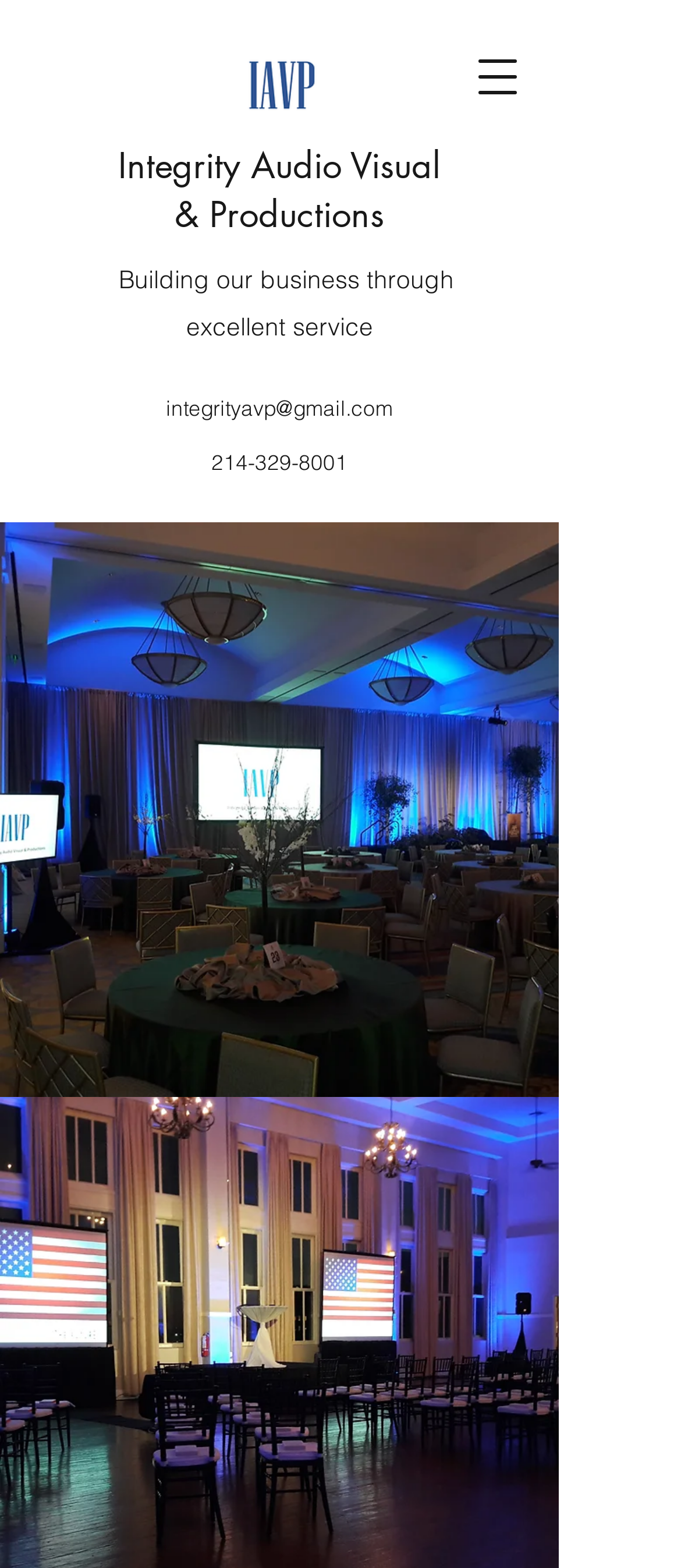Given the element description: "parent_node: Search for: value="Search"", predict the bounding box coordinates of this UI element. The coordinates must be four float numbers between 0 and 1, given as [left, top, right, bottom].

None